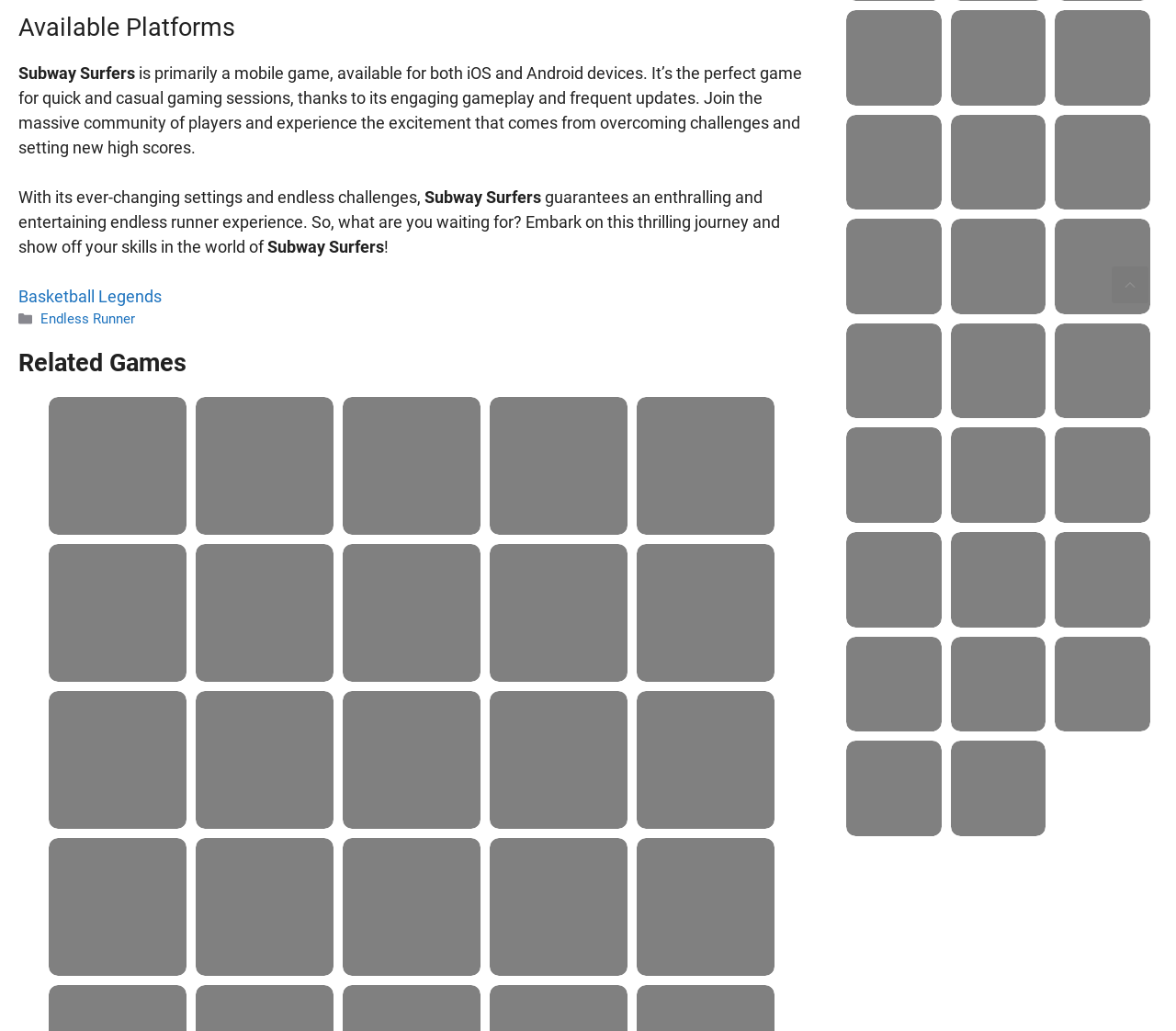What is the name of the mobile game?
Carefully examine the image and provide a detailed answer to the question.

The webpage has a heading 'Available Platforms' and a static text 'Subway Surfers' which indicates that the webpage is about the mobile game Subway Surfers.